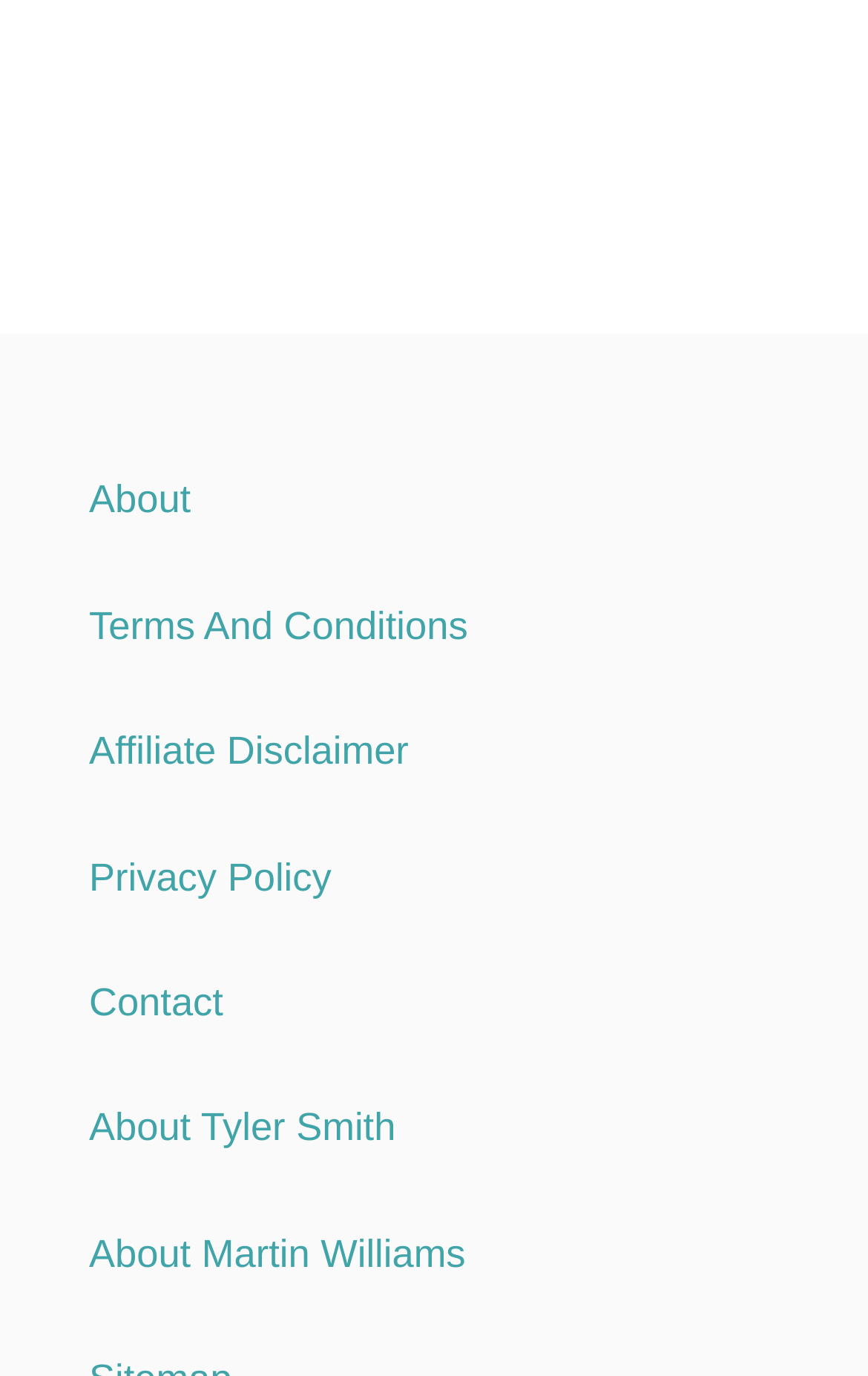From the element description: "Affiliate Disclaimer", extract the bounding box coordinates of the UI element. The coordinates should be expressed as four float numbers between 0 and 1, in the order [left, top, right, bottom].

[0.103, 0.529, 0.471, 0.562]